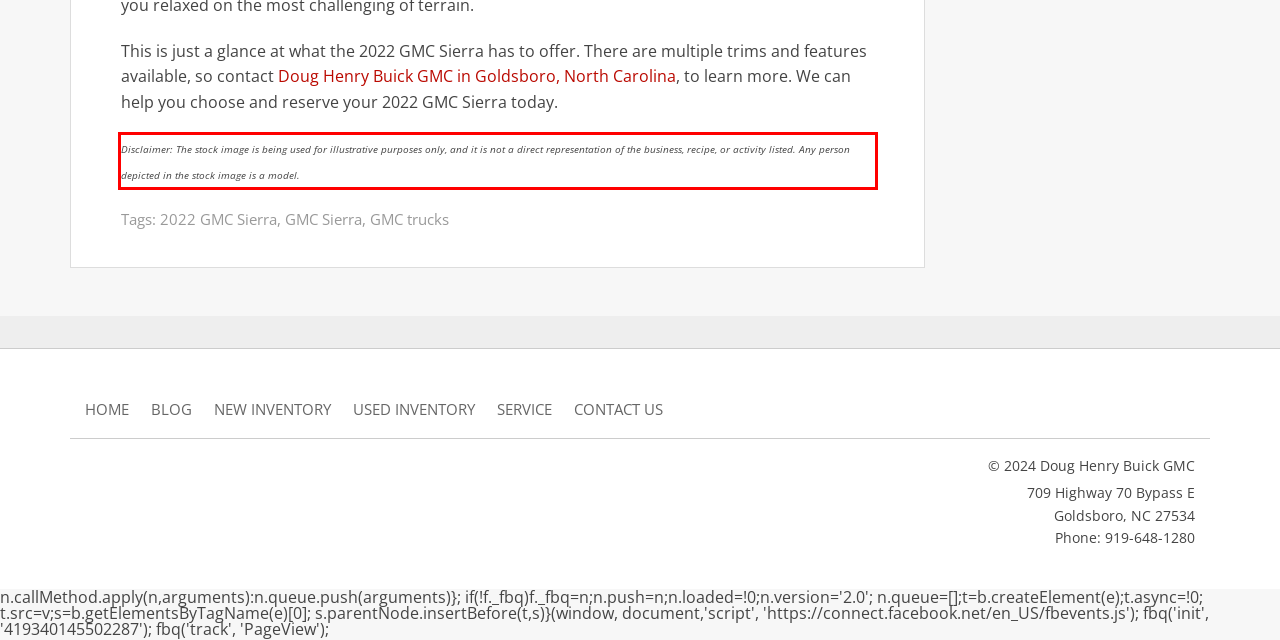Please extract the text content from the UI element enclosed by the red rectangle in the screenshot.

Disclaimer: The stock image is being used for illustrative purposes only, and it is not a direct representation of the business, recipe, or activity listed. Any person depicted in the stock image is a model.